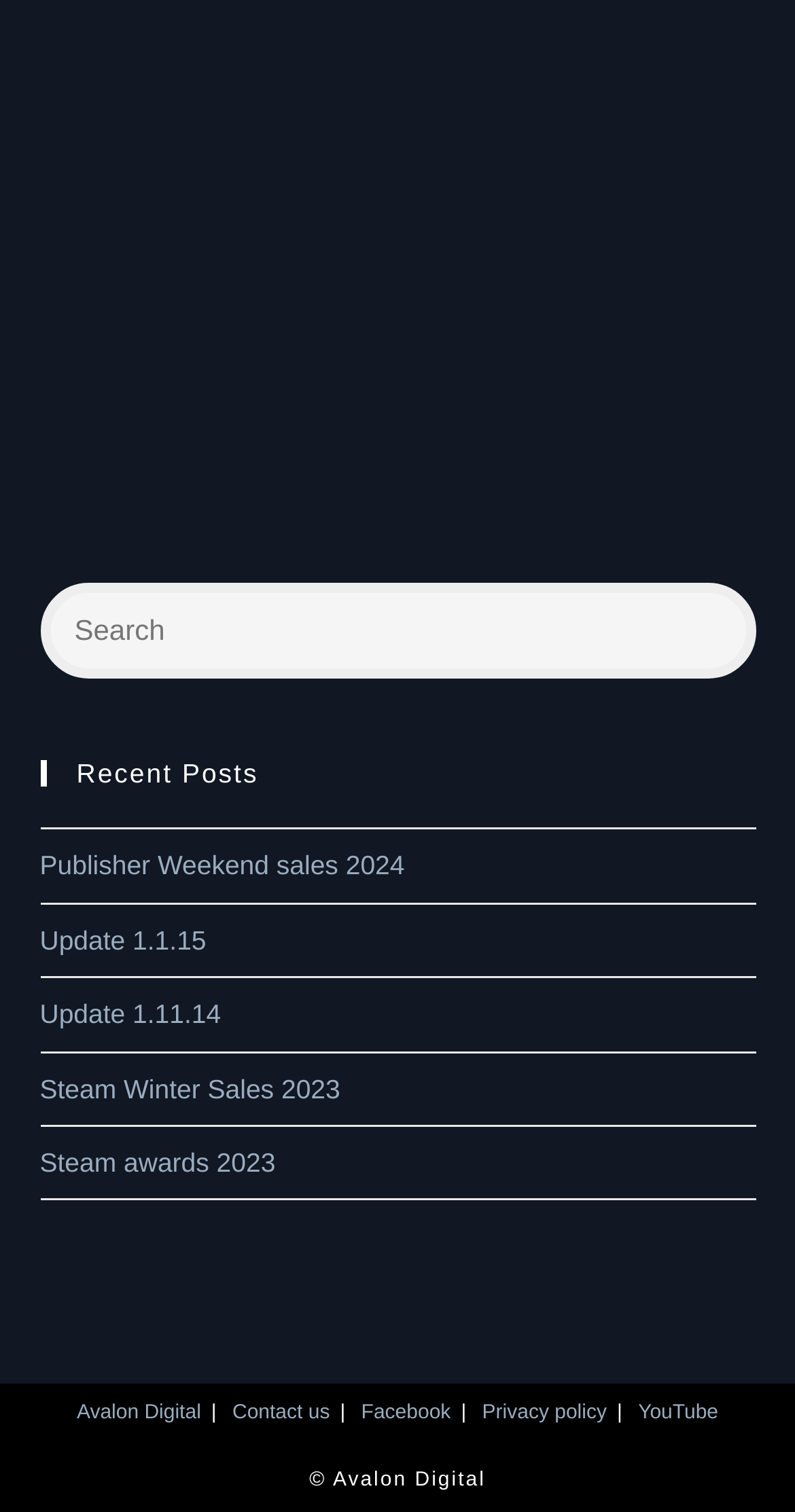Locate the bounding box coordinates of the element that needs to be clicked to carry out the instruction: "Open the topup center KOA Store". The coordinates should be given as four float numbers ranging from 0 to 1, i.e., [left, top, right, bottom].

None